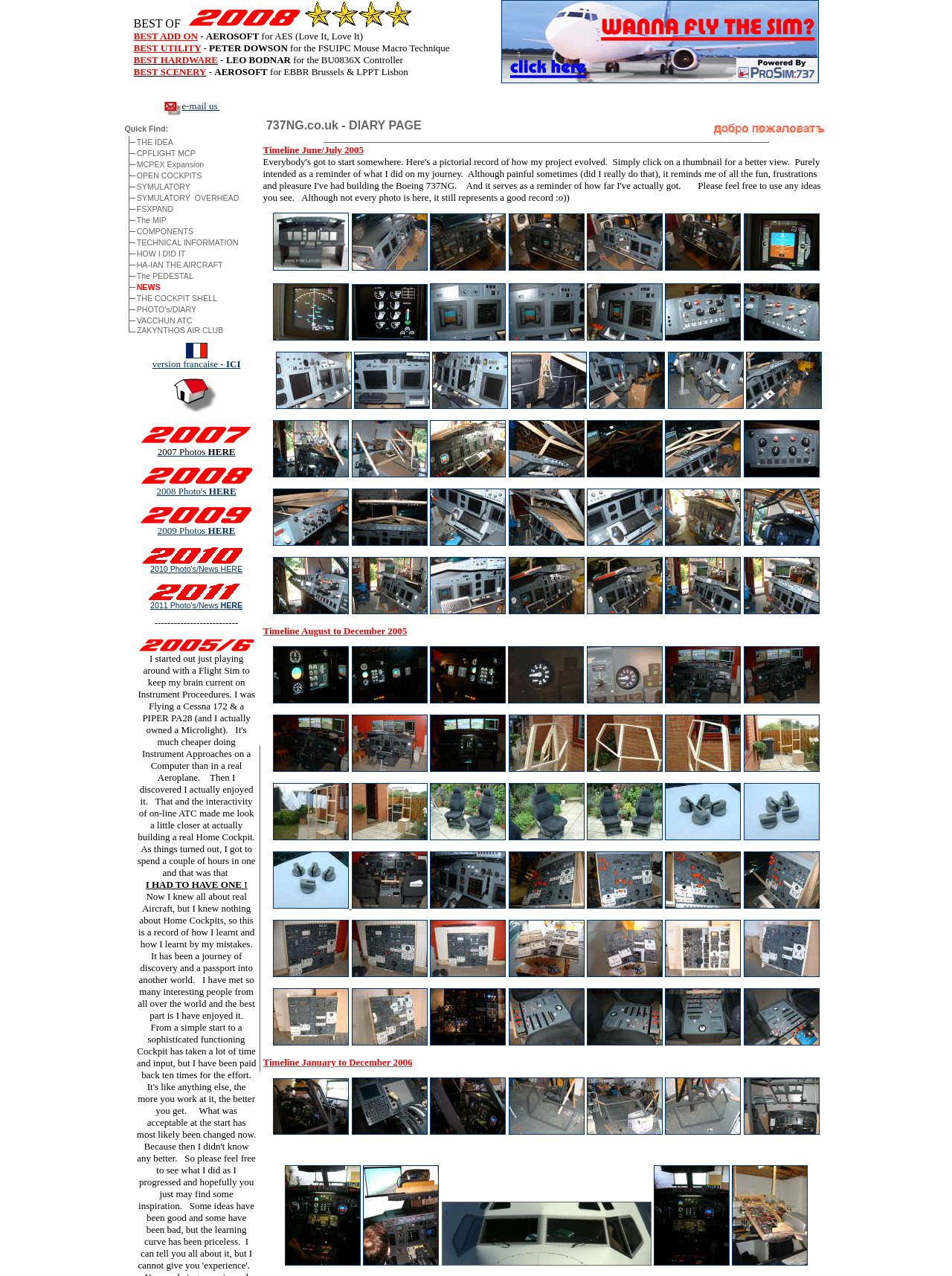Please find and report the bounding box coordinates of the element to click in order to perform the following action: "Click on the 'Want To Have a Go In it?' link". The coordinates should be expressed as four float numbers between 0 and 1, in the format [left, top, right, bottom].

[0.526, 0.057, 0.86, 0.067]